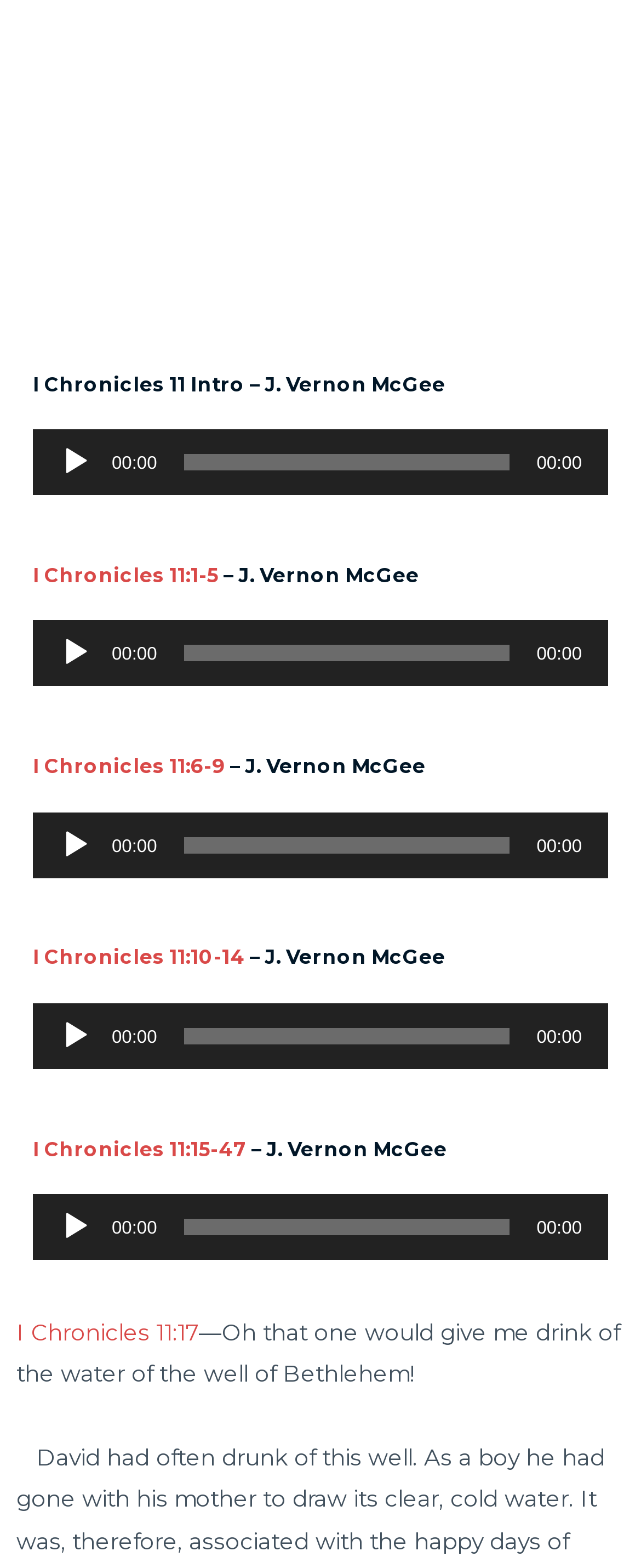Please mark the bounding box coordinates of the area that should be clicked to carry out the instruction: "Play the first audio".

[0.092, 0.285, 0.144, 0.306]